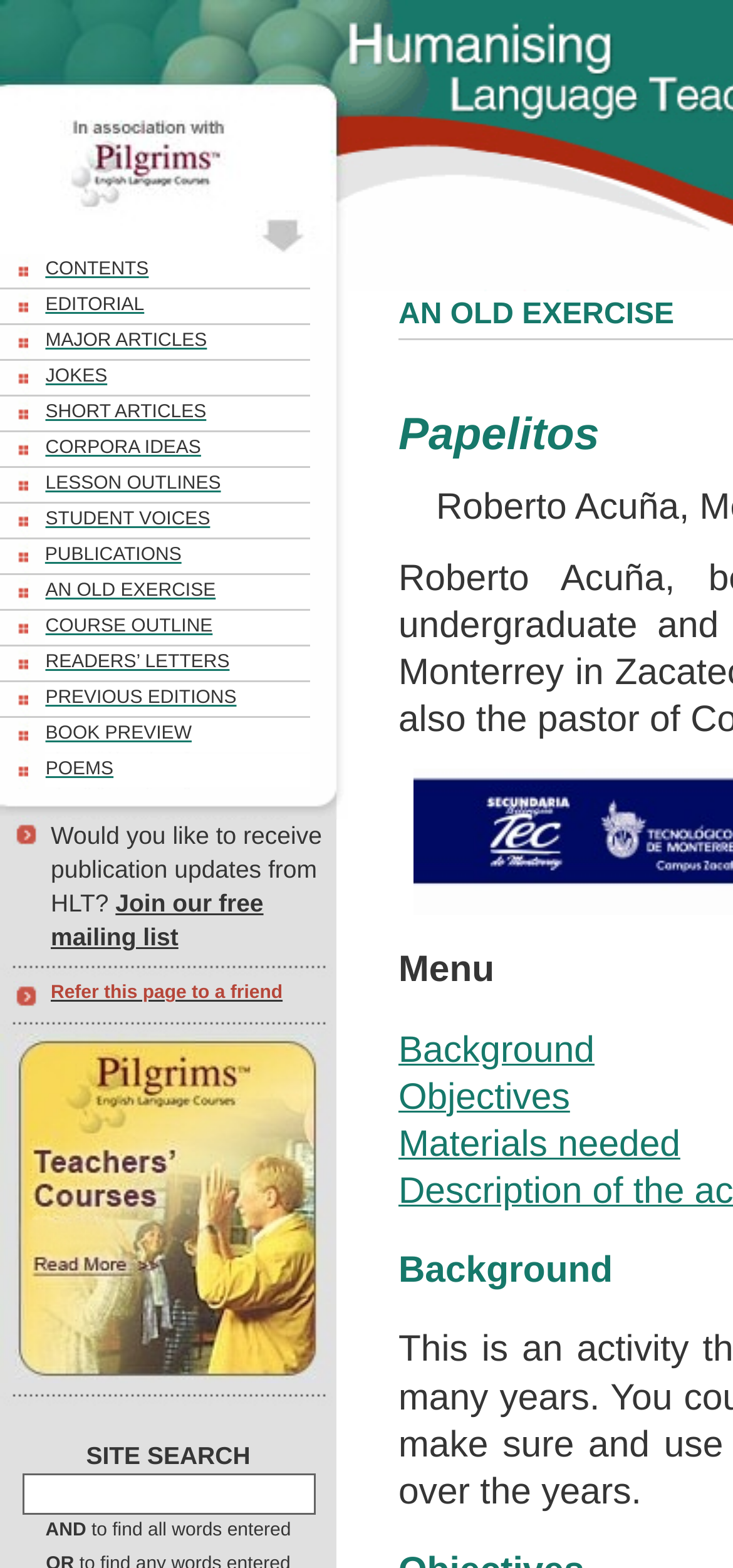What is the name of the magazine?
Based on the image, provide a one-word or brief-phrase response.

Humanising Language Teaching Magazine